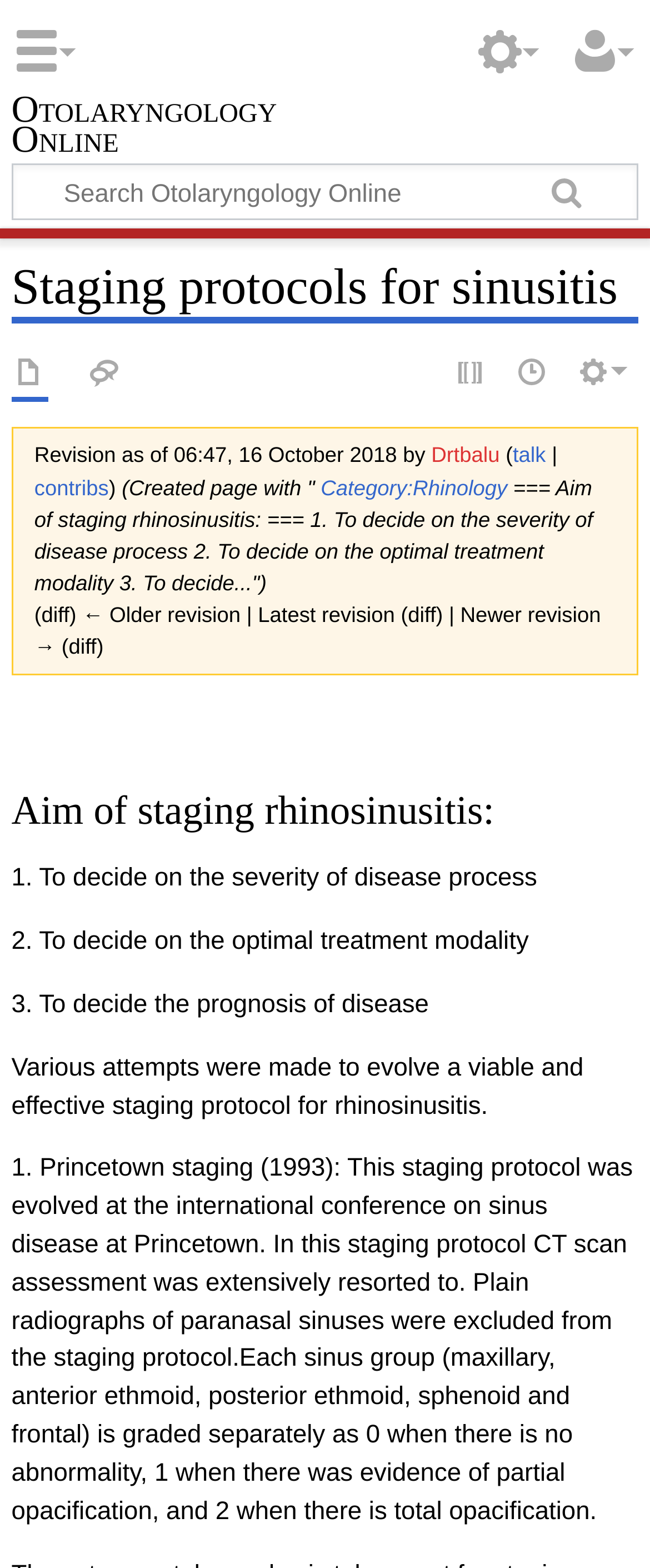Locate the bounding box coordinates of the element I should click to achieve the following instruction: "Go to the Otolaryngology Online page".

[0.018, 0.061, 0.563, 0.104]